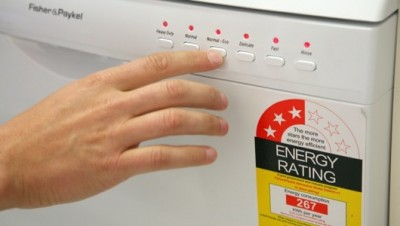Summarize the image with a detailed description that highlights all prominent details.

The image displays a close-up view of a hand reaching toward the control panel of a modern dishwasher. The appliance, branded by Fisher & Paykel, features a row of buttons that highlight various washing modes: "Heavy Duty," "Normal," "Quick," and "Delicate." Each button is illuminated with a small red light, indicating their functionality. 

In addition to the control panel, the side of the dishwasher prominently displays an energy efficiency label, which showcases an energy rating of 267. This label is adorned with a star rating system, emphasizing the appliance's energy performance. The image illustrates a practical intersection of technology and sustainability by highlighting the importance of choosing energy-efficient appliances in the home.